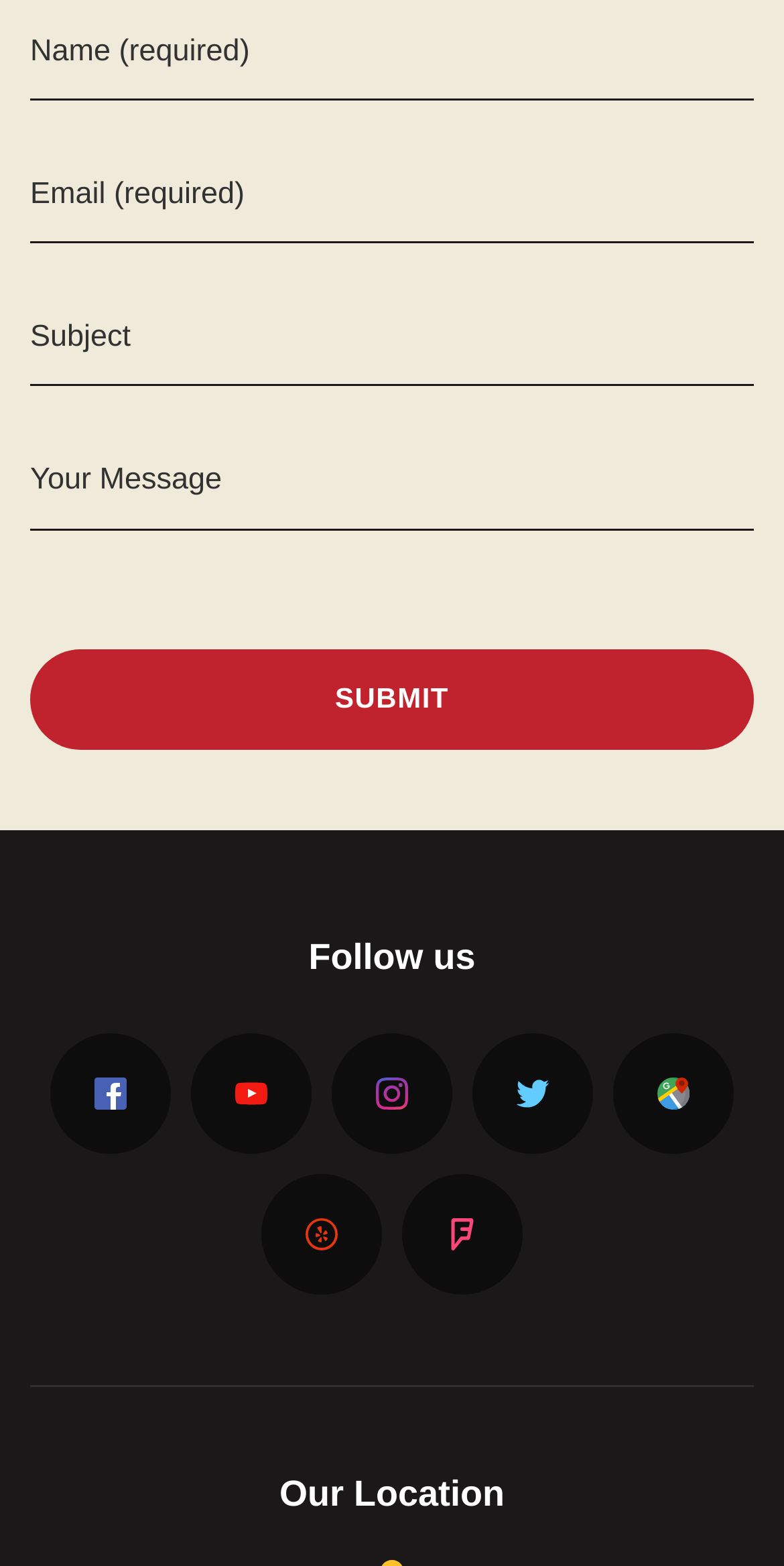Please determine the bounding box coordinates of the element's region to click for the following instruction: "Enter your email".

[0.038, 0.113, 0.962, 0.155]